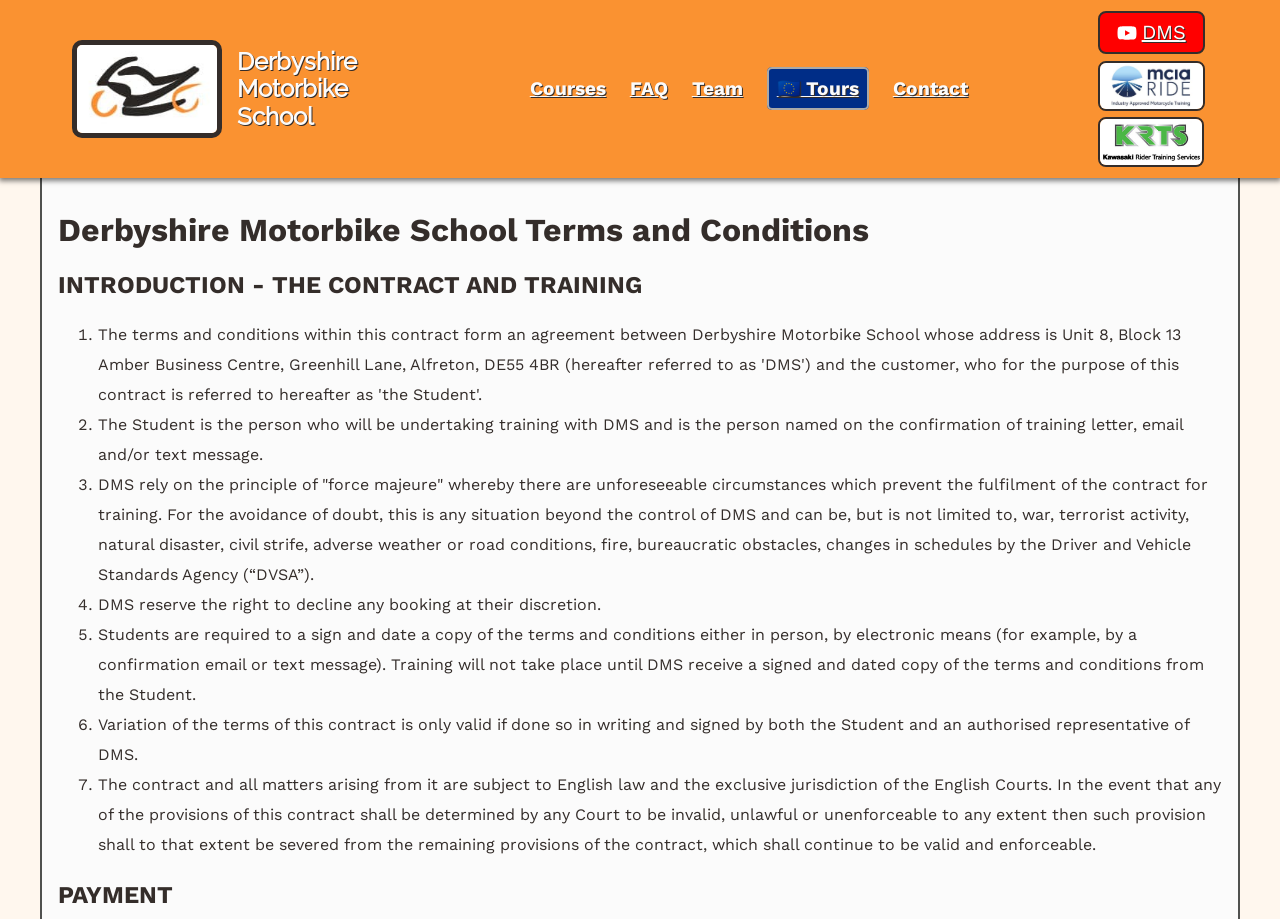Please determine the bounding box coordinates of the area that needs to be clicked to complete this task: 'Click on DMS'. The coordinates must be four float numbers between 0 and 1, formatted as [left, top, right, bottom].

[0.855, 0.009, 0.944, 0.062]